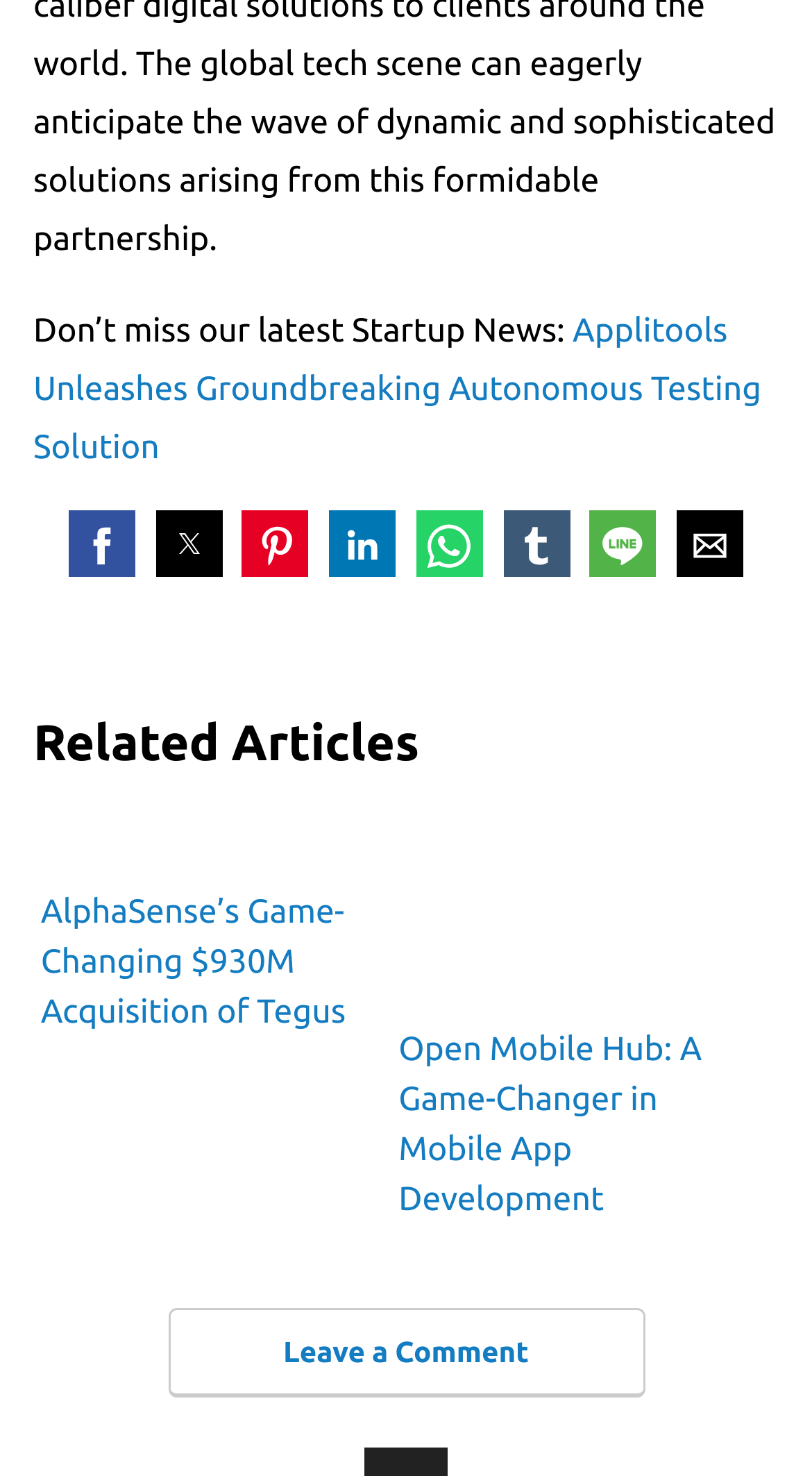How many social media sharing buttons are there?
Please use the image to provide a one-word or short phrase answer.

8